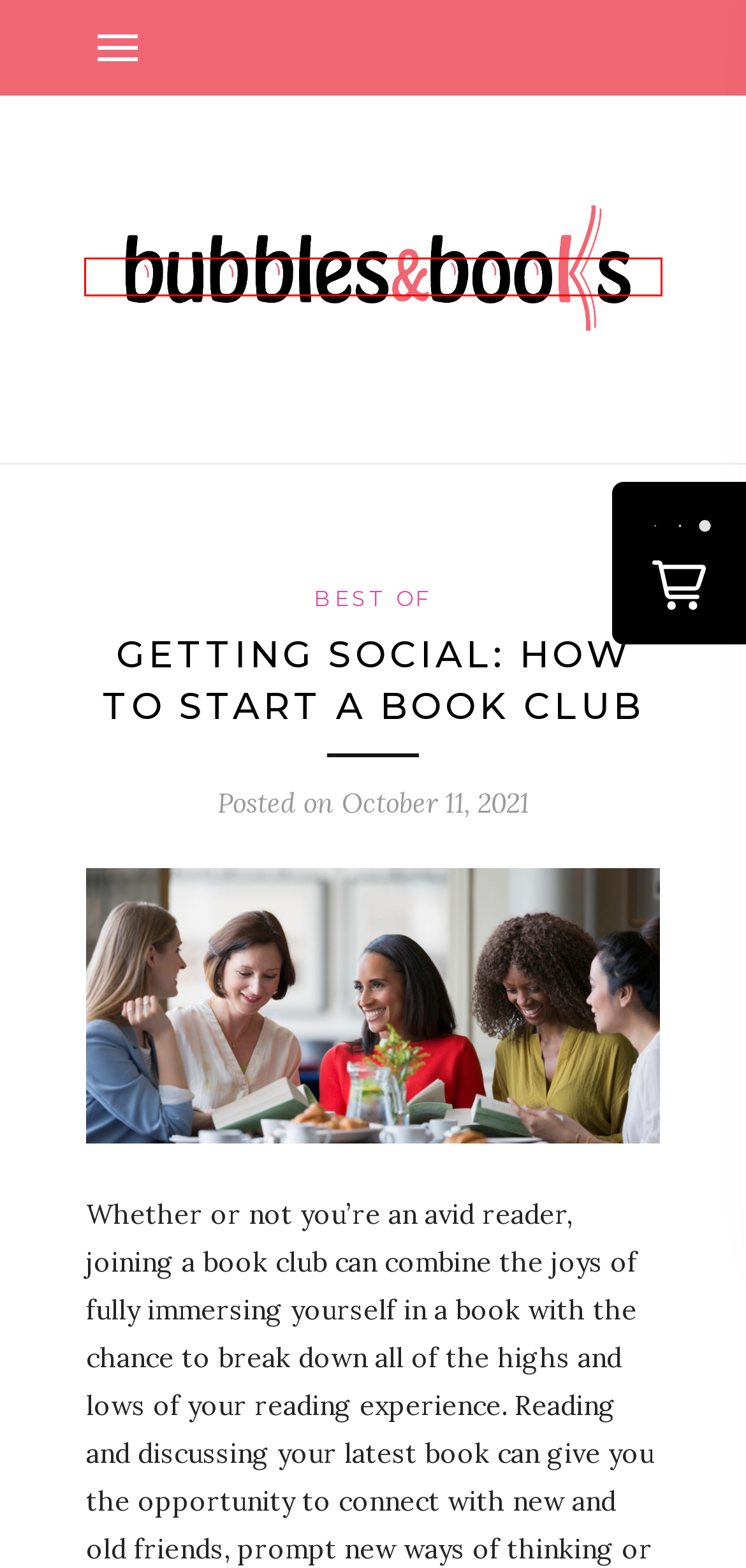Given a screenshot of a webpage with a red bounding box highlighting a UI element, determine which webpage description best matches the new webpage that appears after clicking the highlighted element. Here are the candidates:
A. Giveaways Archives - Bubble & Books
B. Best Of Archives - Bubble & Books
C. Book Club Archives - Bubble & Books
D. Bubble & Books - Reading and Relaxation, Delivered
E. DIY Face masks for Winter Skin - Bubble & Books
F. Give Yourself a Spa Experience in Your Bathroom - Bubble & Books
G. How To Archives - Bubble & Books
H. Vendors Archives - Bubble & Books

D